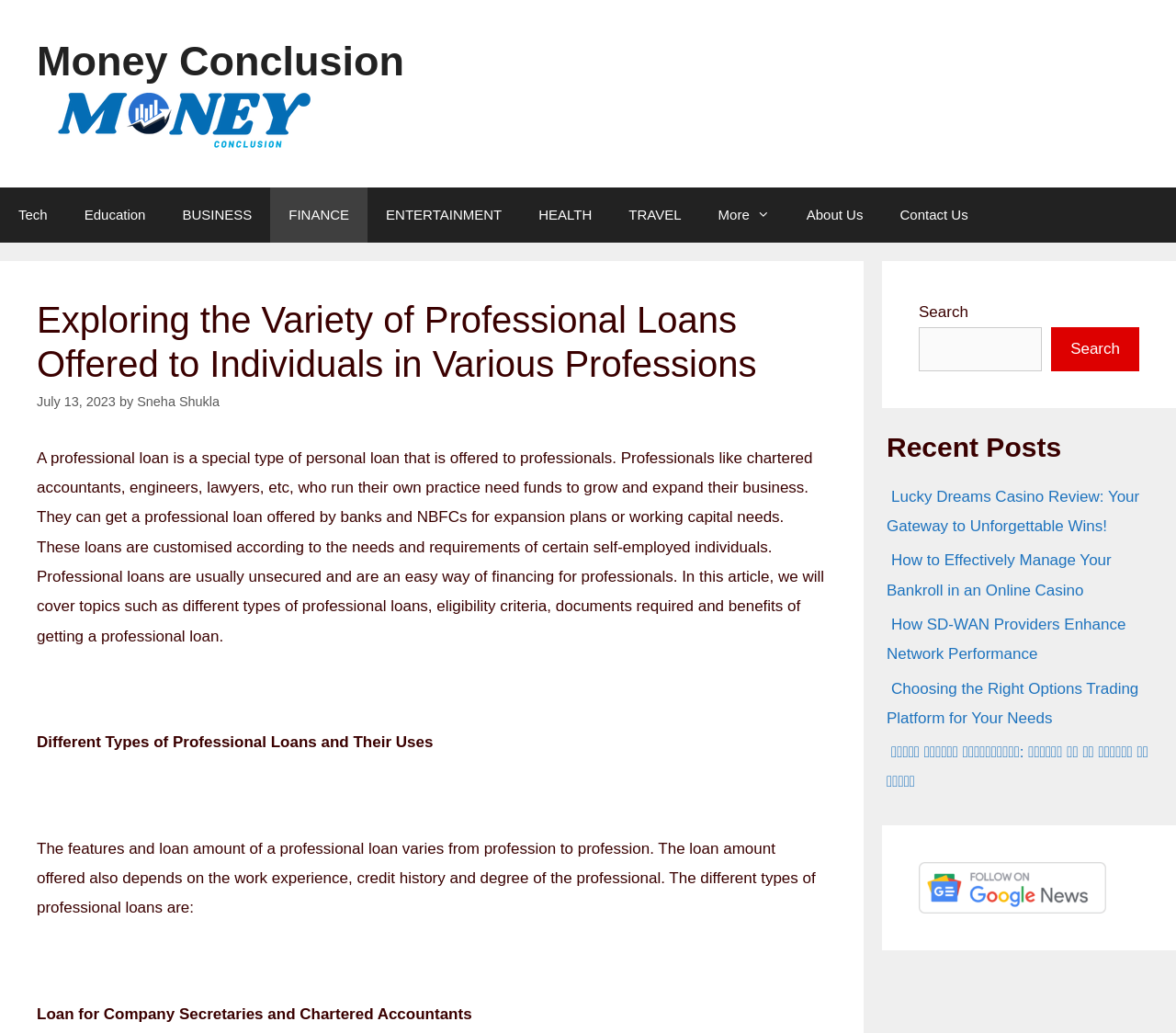Please identify the bounding box coordinates for the region that you need to click to follow this instruction: "visit capsule marketing website".

None